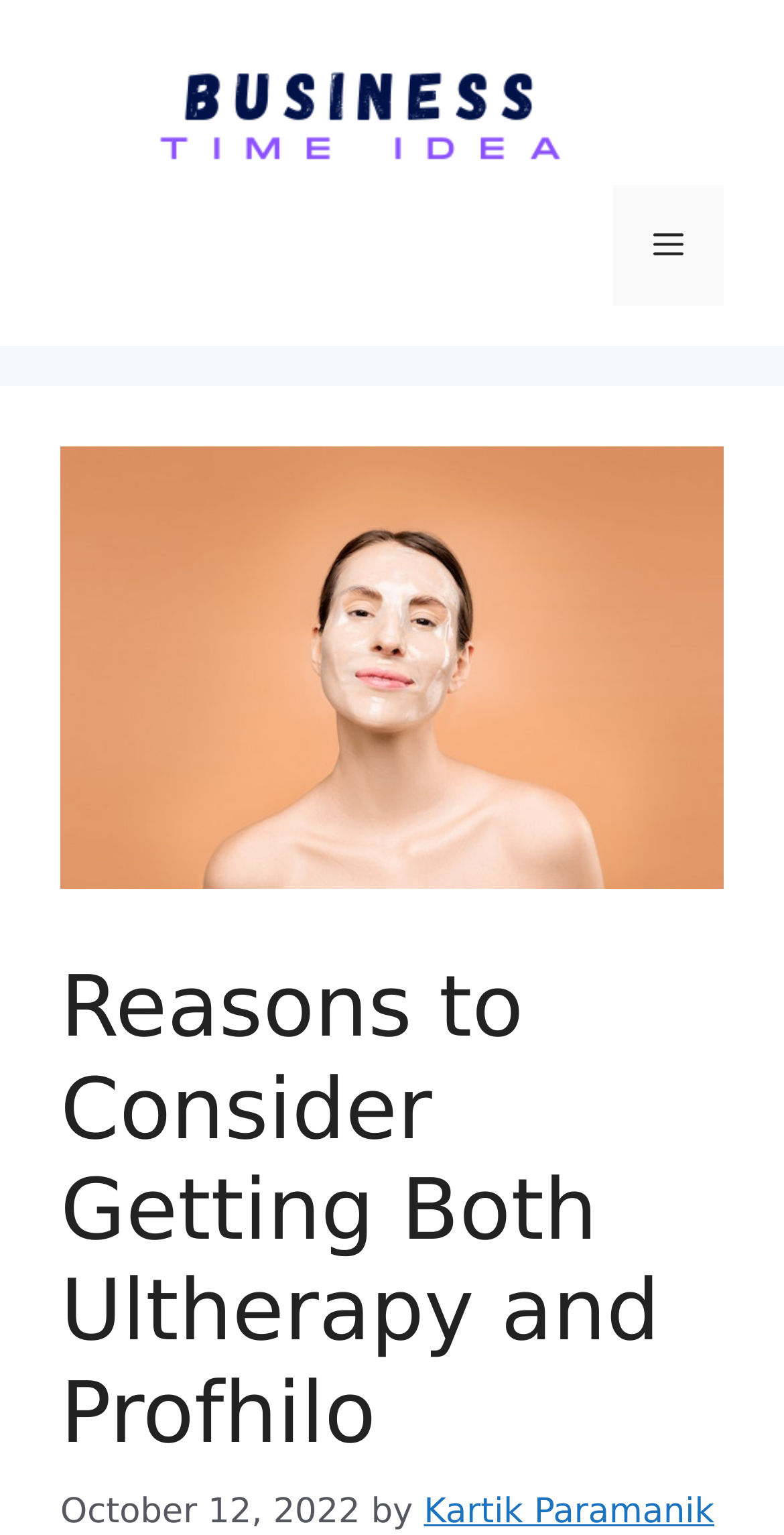What is the purpose of the button in the top-right corner?
Look at the screenshot and give a one-word or phrase answer.

Menu